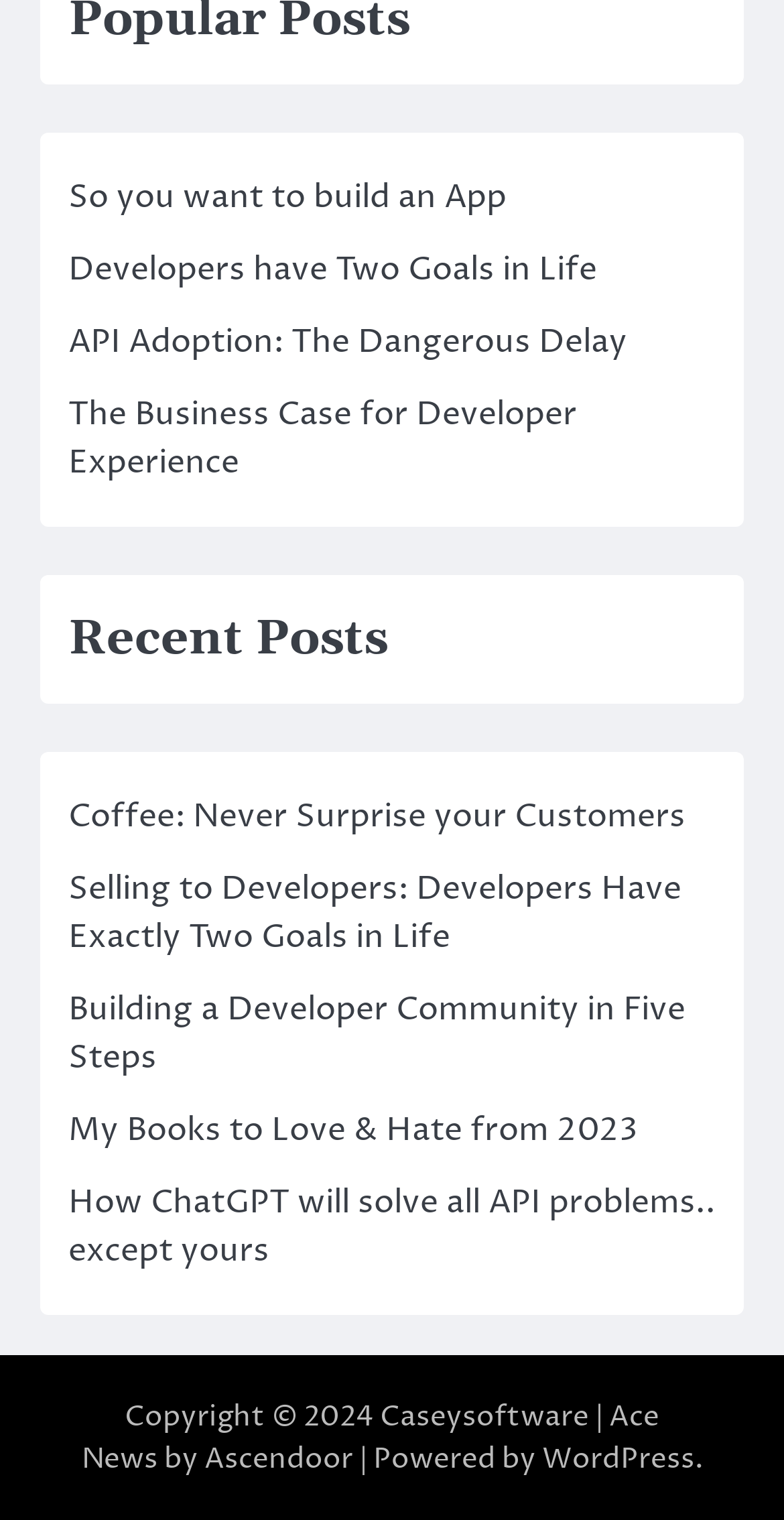Give a one-word or phrase response to the following question: How many links are there in the Recent Posts section?

6